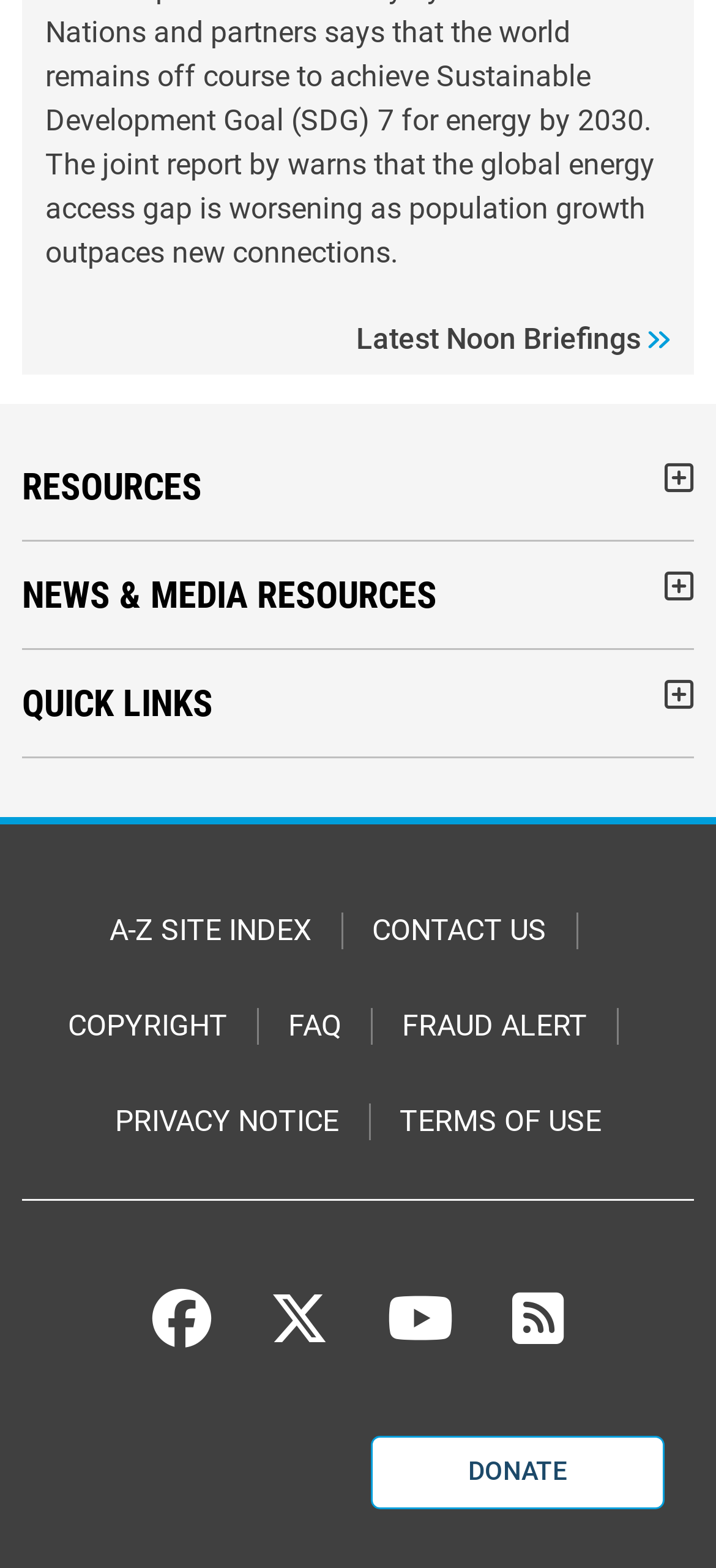Select the bounding box coordinates of the element I need to click to carry out the following instruction: "Donate".

[0.518, 0.916, 0.928, 0.962]